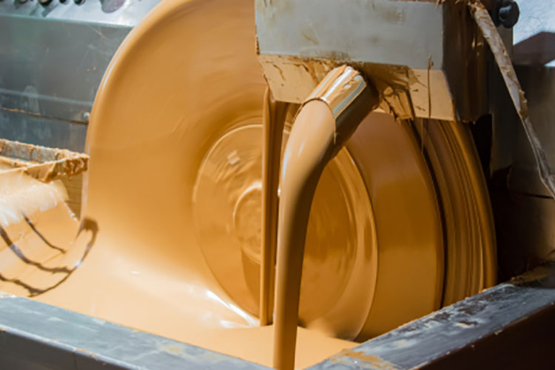Give a comprehensive caption that covers the entire image content.

The image showcases a large industrial mixer, specialized for processing chocolate or similar confectionery ingredients. In the foreground, a smooth, creamy stream of light brown chocolate is cascading from a spout connected to a rotating drum, which is partially visible and turning slowly. The mixer’s metallic surface reflects the light, emphasizing the glossiness of the chocolate. This equipment is likely used in large-scale candy production, highlighting the intricate machinery involved in creating high-quality confections. The scene conveys a sense of efficiency and craftsmanship in the candy-making process, ideal for manufacturers like Savage Brothers, who provide essential equipment for the confectionery industry.